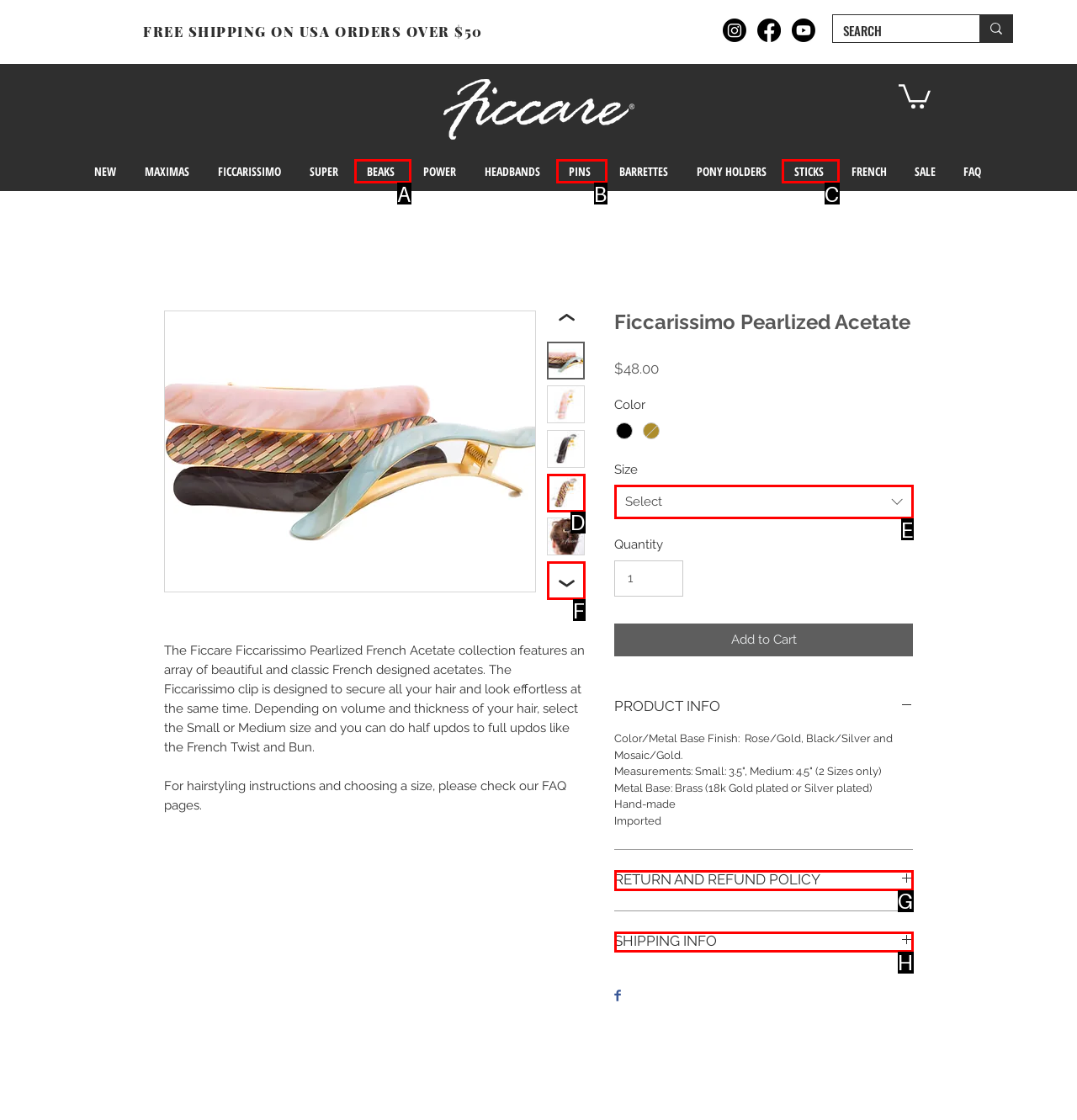Identify the letter of the UI element that fits the description: alt="Thumbnail: Ficcarissimo Pearlized Acetate"
Respond with the letter of the option directly.

F